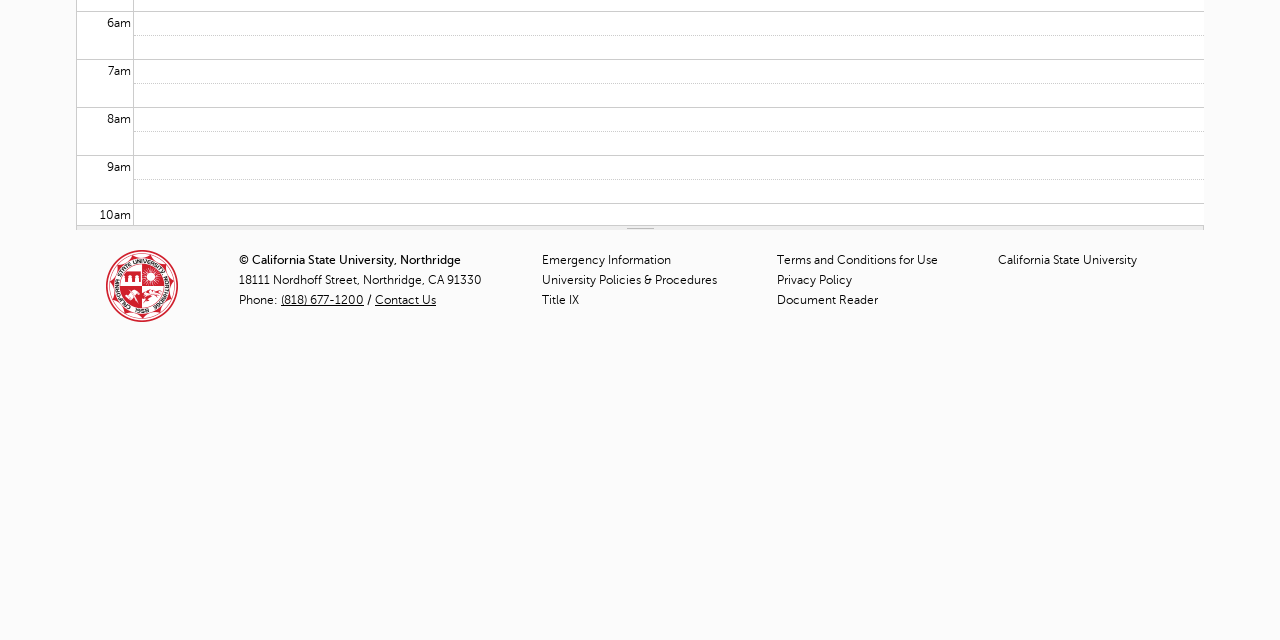Please find the bounding box for the UI element described by: "California State University".

[0.78, 0.396, 0.888, 0.418]